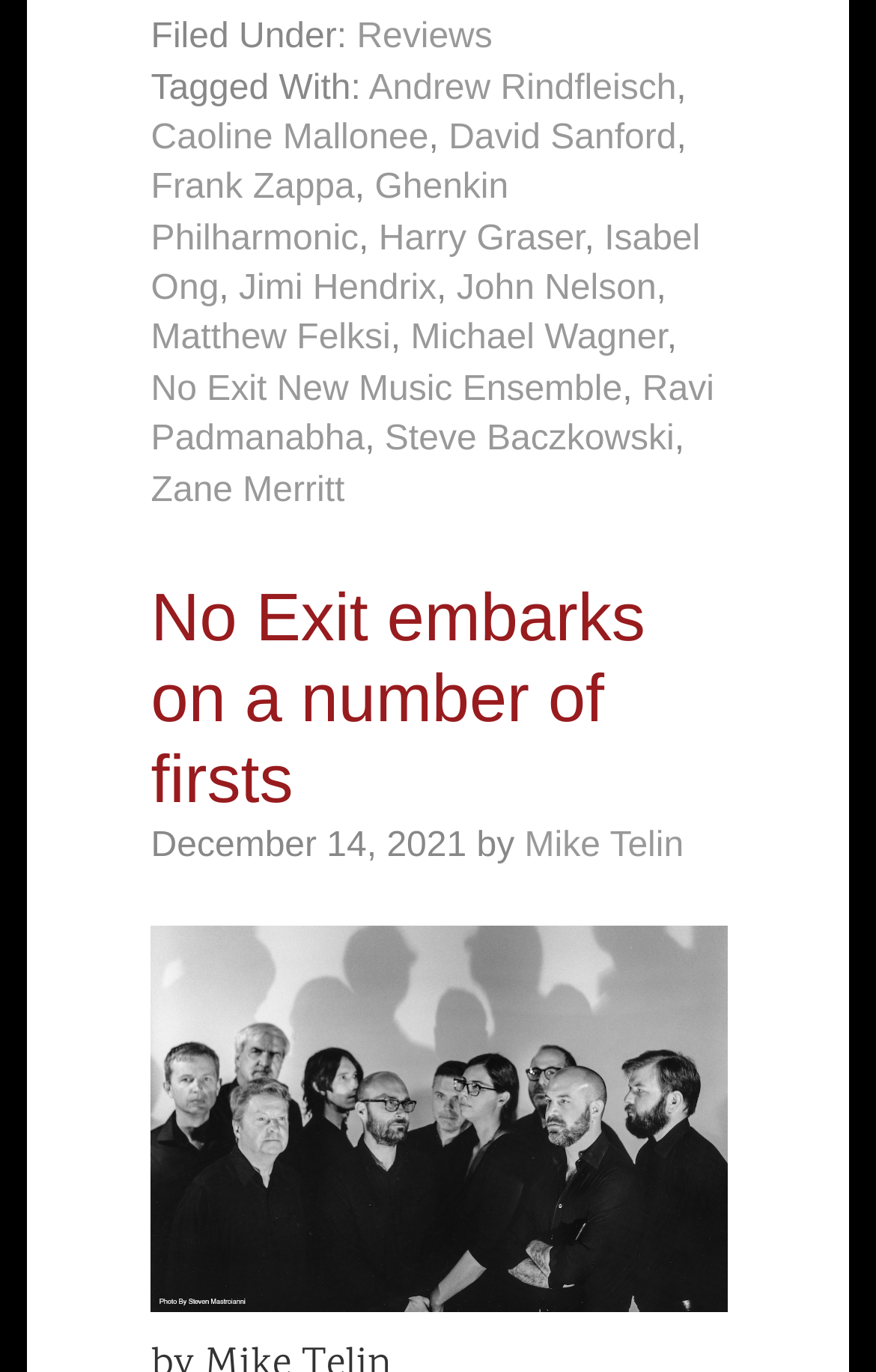Kindly provide the bounding box coordinates of the section you need to click on to fulfill the given instruction: "Click on the link to reviews".

[0.407, 0.013, 0.562, 0.041]